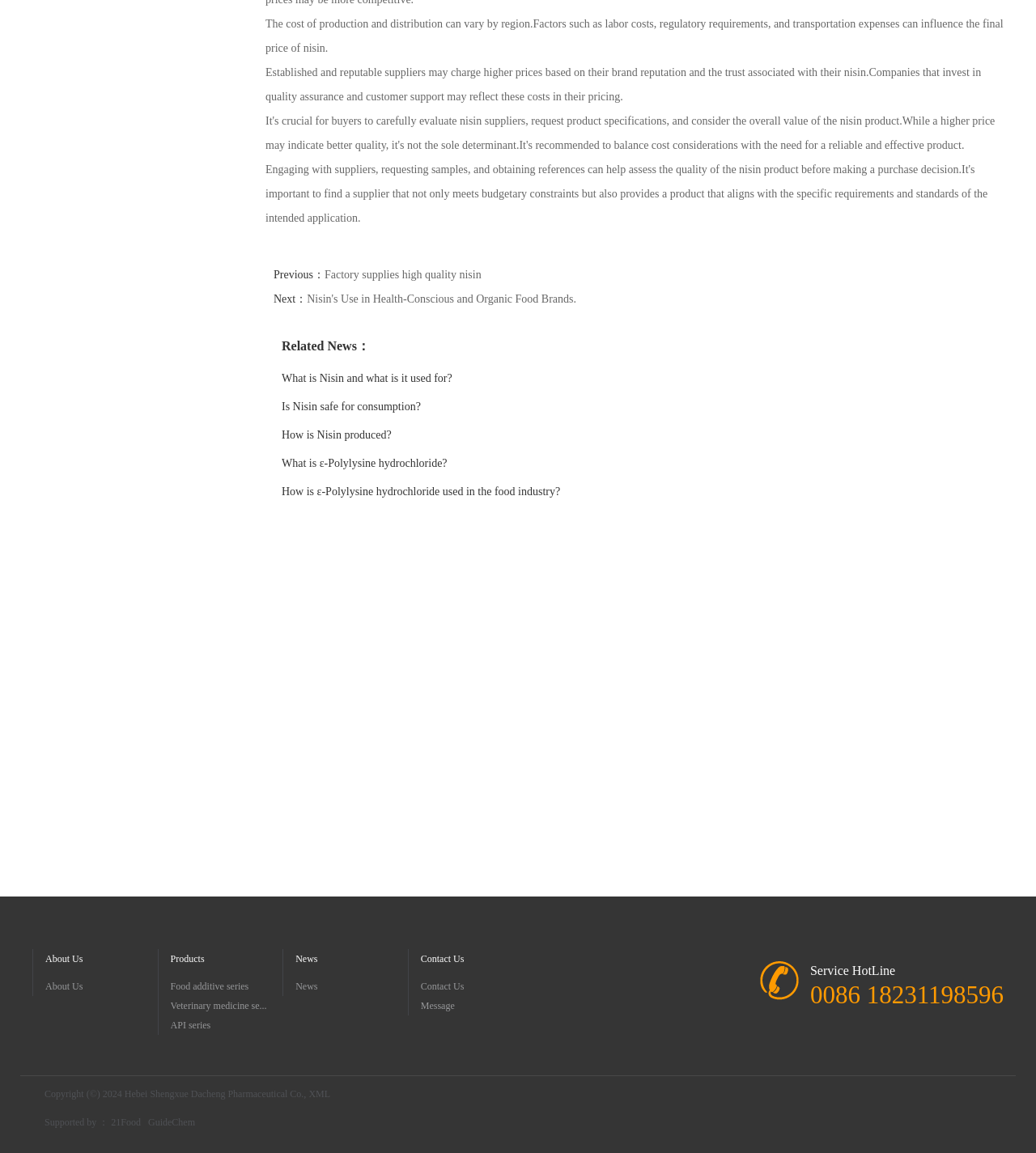Kindly determine the bounding box coordinates of the area that needs to be clicked to fulfill this instruction: "Visit the page about the company".

[0.044, 0.847, 0.152, 0.864]